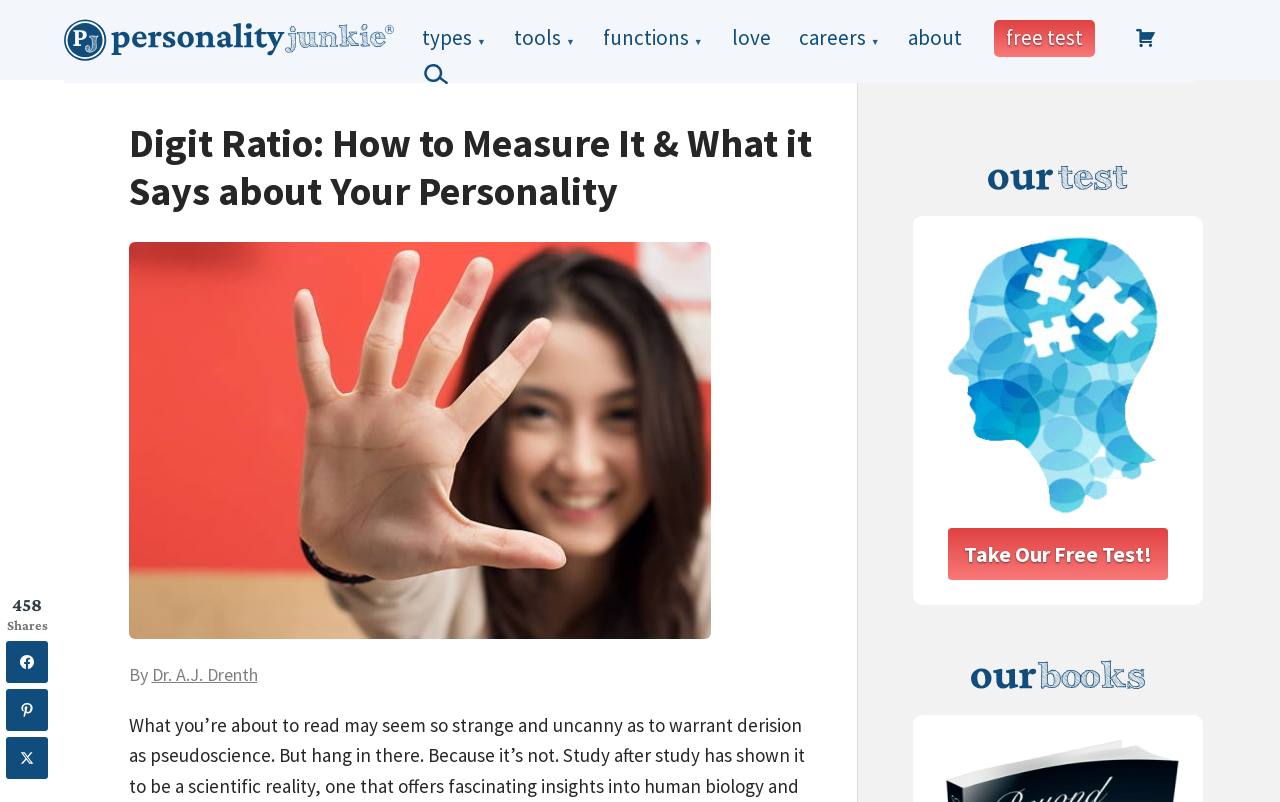Specify the bounding box coordinates of the element's region that should be clicked to achieve the following instruction: "Click on the 'Take Our Free Test!' button". The bounding box coordinates consist of four float numbers between 0 and 1, in the format [left, top, right, bottom].

[0.74, 0.658, 0.912, 0.723]